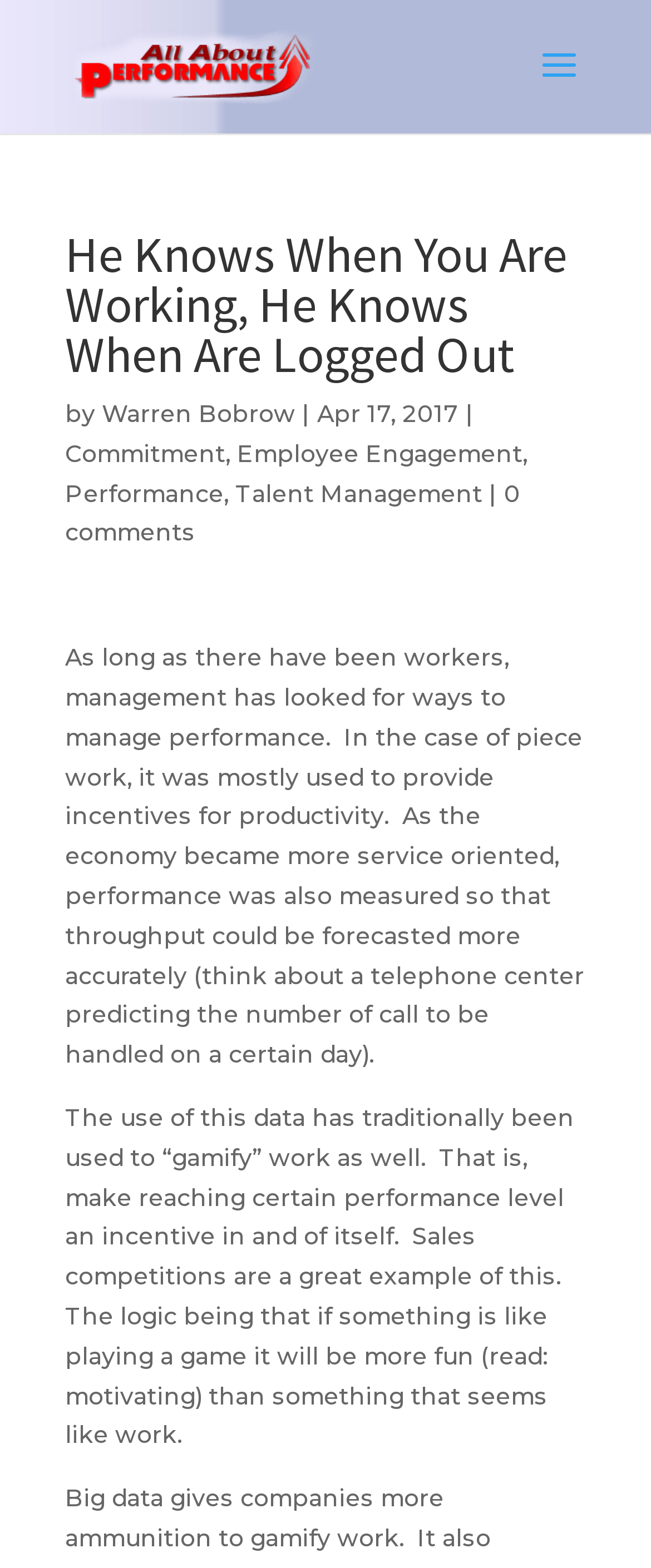Create a detailed summary of the webpage's content and design.

The webpage appears to be a blog post or article page. At the top, there is a logo image and a link to "allaboutperformance.biz" on the left side, with the title "He Knows When You Are Working, He Knows When Are Logged Out" in a heading format below it. The title is centered and takes up most of the width of the page.

Below the title, there is a byline that reads "by Warren Bobrow" on the left side, followed by the date "Apr 17, 2017" on the right side. Underneath, there are three links: "Commitment", "Employee Engagement", and "Performance", which are aligned to the left side of the page.

On the same level as the links, there is another link "Talent Management" with a comma separating it from "Performance". Further to the right, there is a link "0 comments". 

The main content of the page is a two-paragraph article. The first paragraph discusses the history of performance management, from piece work to service-oriented economies. The second paragraph explains how performance data has been used to "gamify" work, making it more engaging and motivating. The text is aligned to the left side of the page and takes up most of the width.